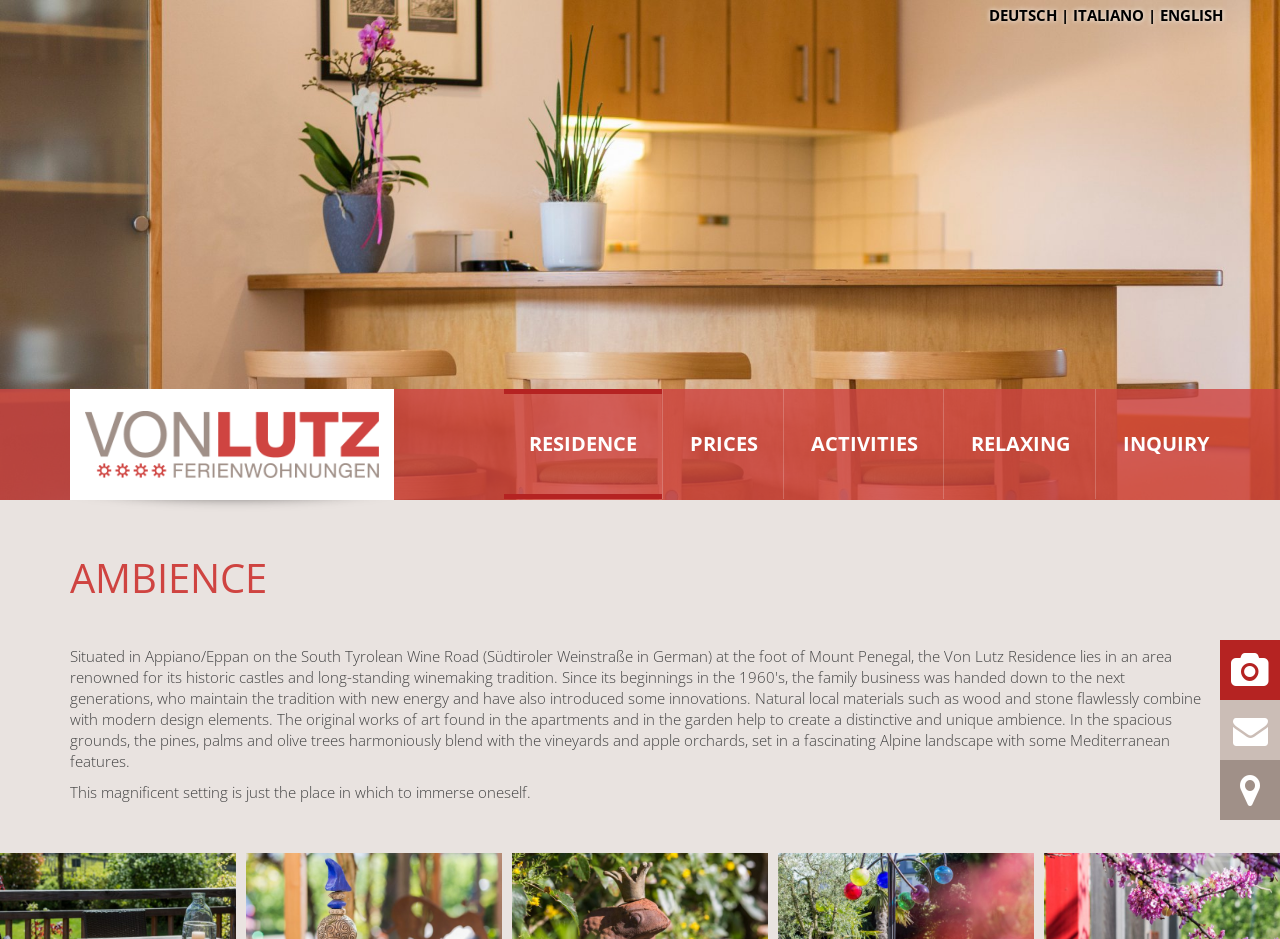Create an elaborate caption that covers all aspects of the webpage.

The webpage is about holiday apartments at Eppan on the South Tyrolean Wine Route. At the top, there are four language options: DEUTSCH, ITALIANO, and ENGLISH, aligned horizontally and separated by a vertical bar. 

Below the language options, there is a prominent image on the left side, taking up about a quarter of the screen width. To the right of the image, there are six main navigation links: RESIDENCE, PRICES, ACTIVITIES, RELAXING, and INQUIRY, arranged horizontally and evenly spaced.

Further down, there is a heading titled "AMBIENCE" that spans the full width of the screen. Below the heading, there is a paragraph of text that describes the ambiance of the holiday apartments, stating that the setting is perfect for immersing oneself.